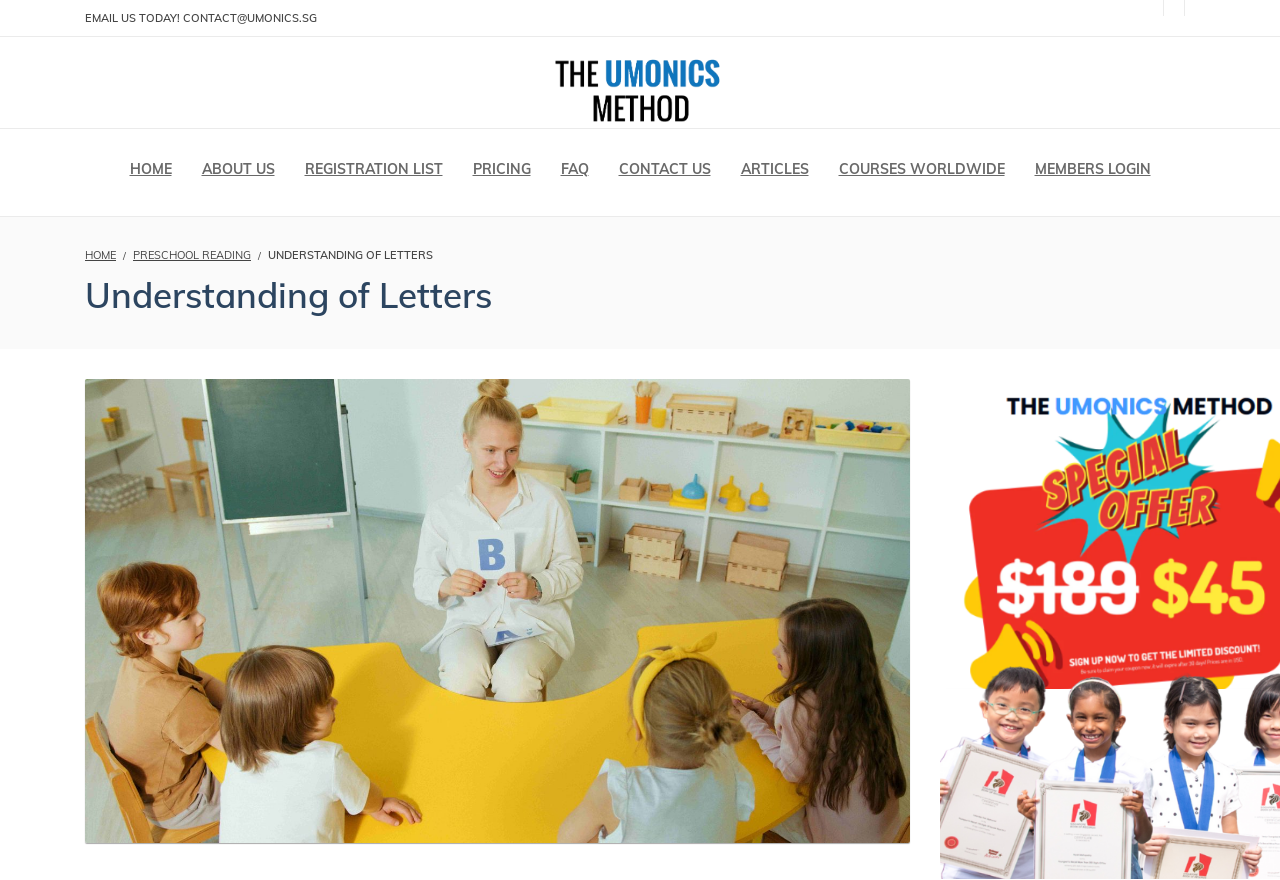Find and indicate the bounding box coordinates of the region you should select to follow the given instruction: "click the 'HOME' link".

[0.089, 0.147, 0.146, 0.239]